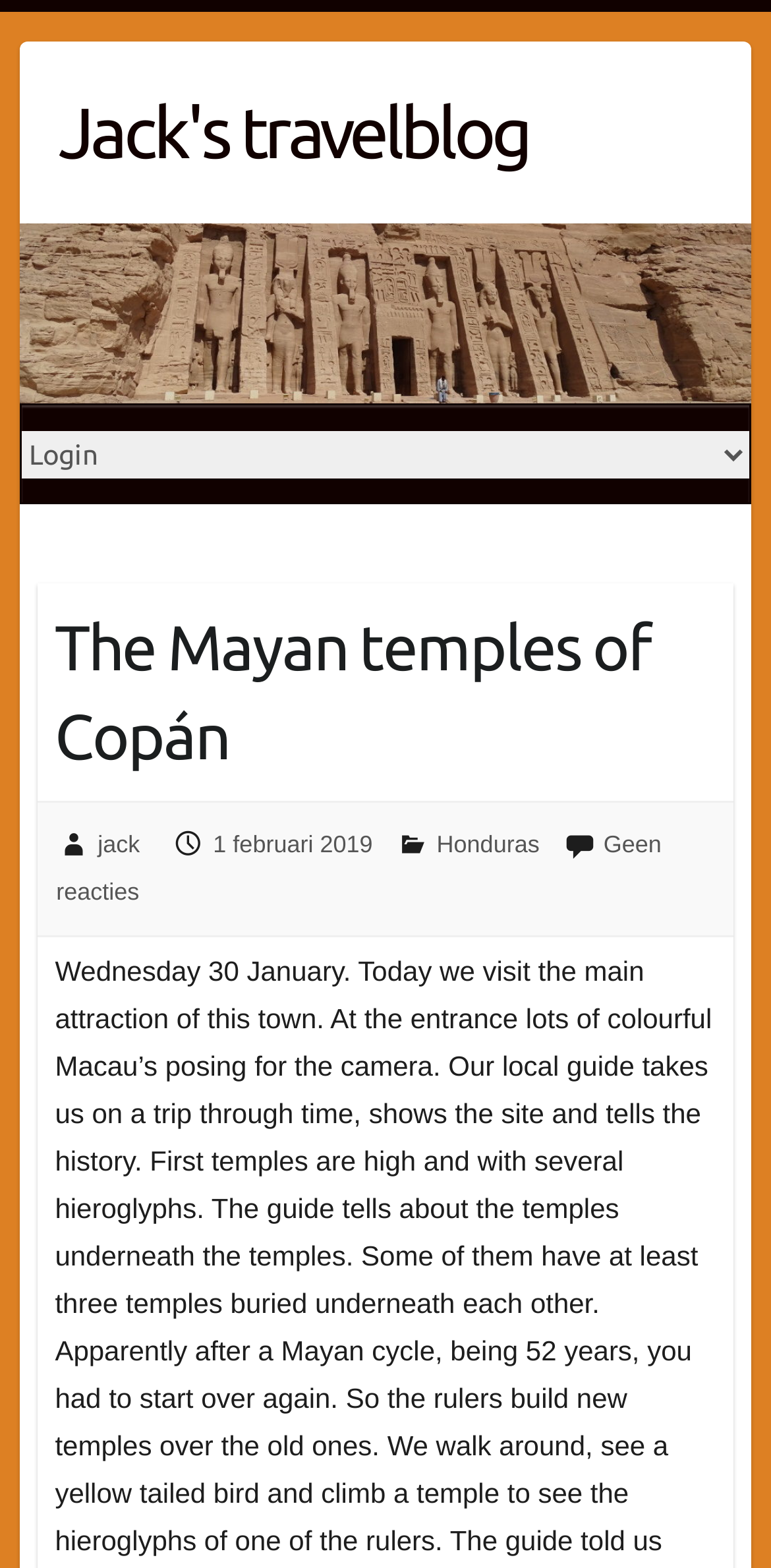Give a short answer using one word or phrase for the question:
Where are the Mayan temples located?

Honduras